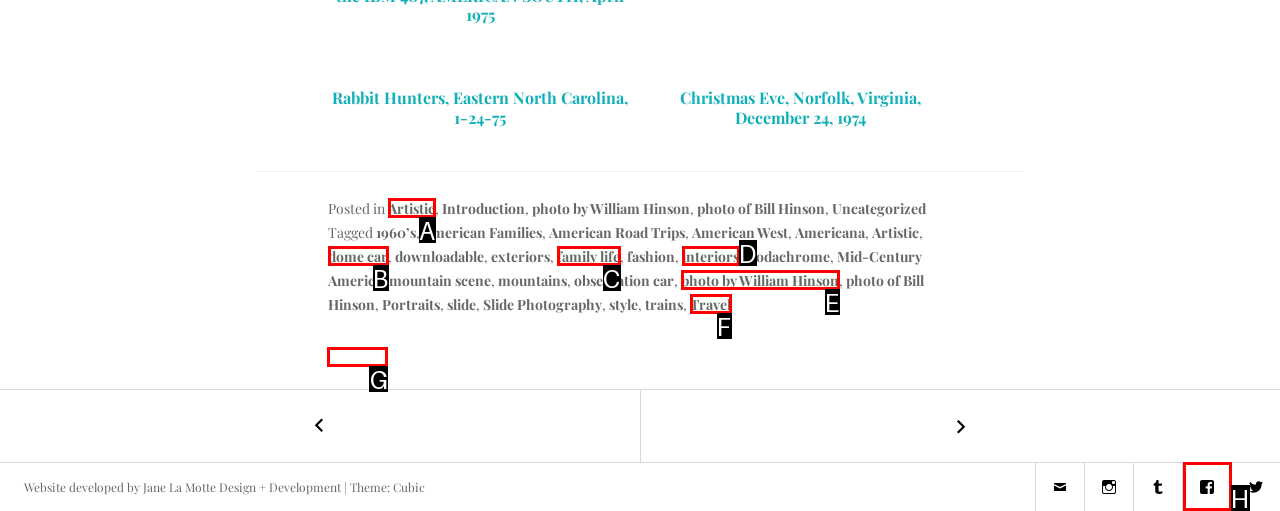Select the appropriate HTML element to click on to finish the task: Learn more about the dome car.
Answer with the letter corresponding to the selected option.

G